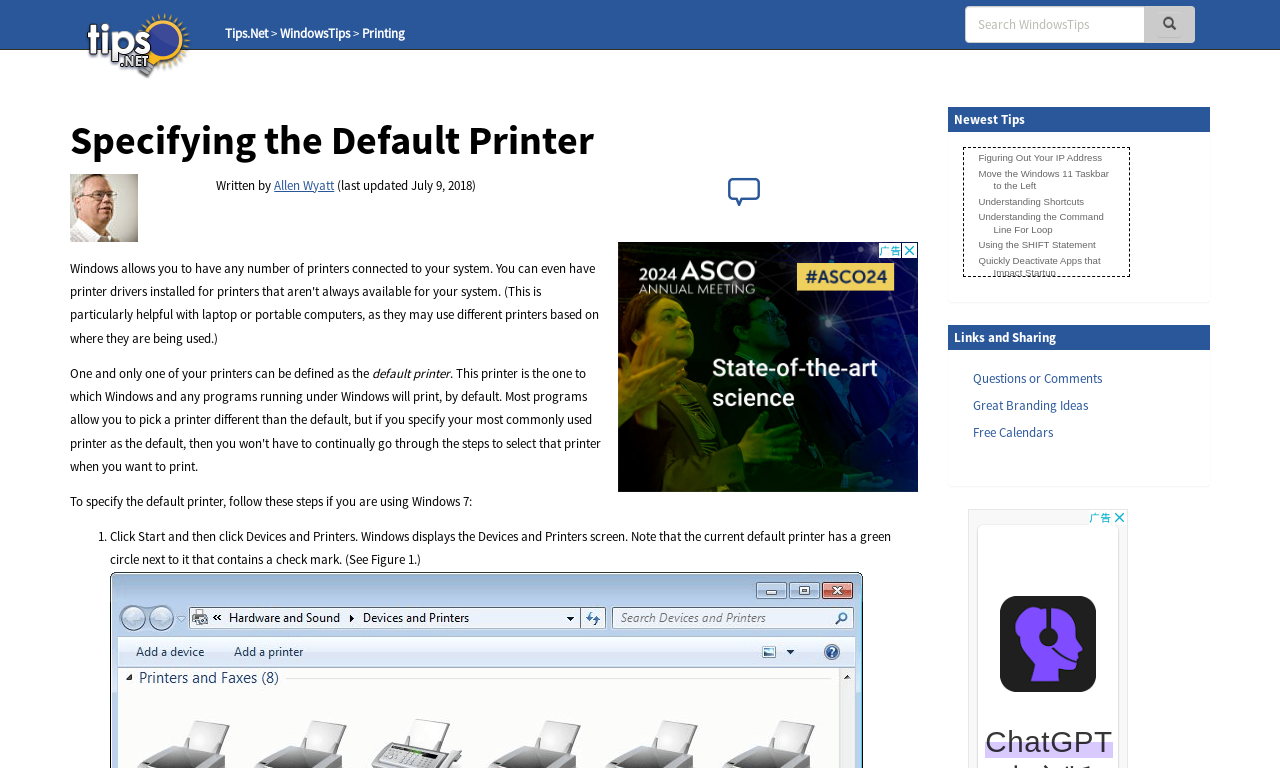Determine the bounding box coordinates for the area that should be clicked to carry out the following instruction: "Read about Printing".

[0.283, 0.033, 0.316, 0.055]